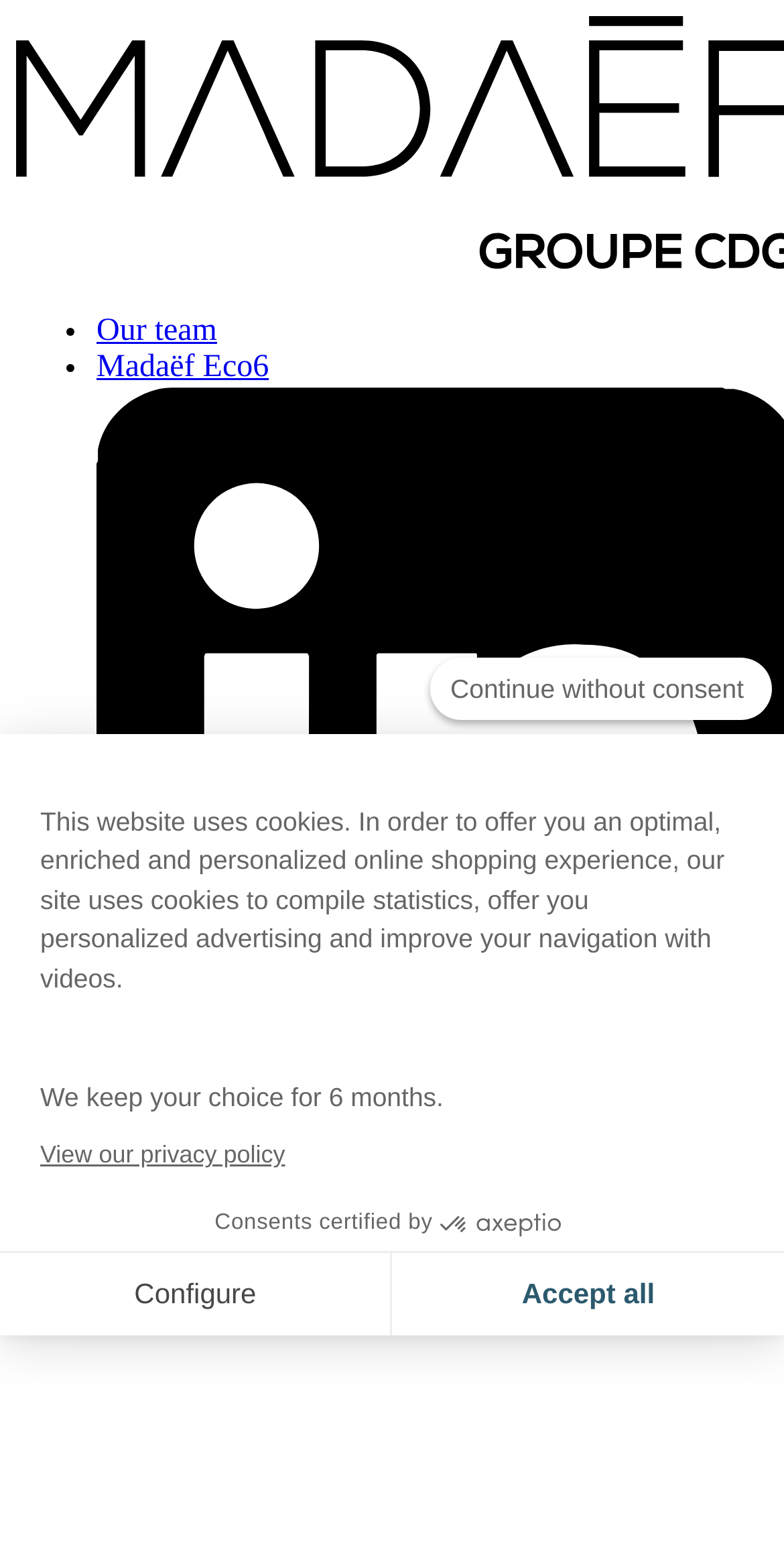How many links are present in the navigation menu?
Identify the answer in the screenshot and reply with a single word or phrase.

2